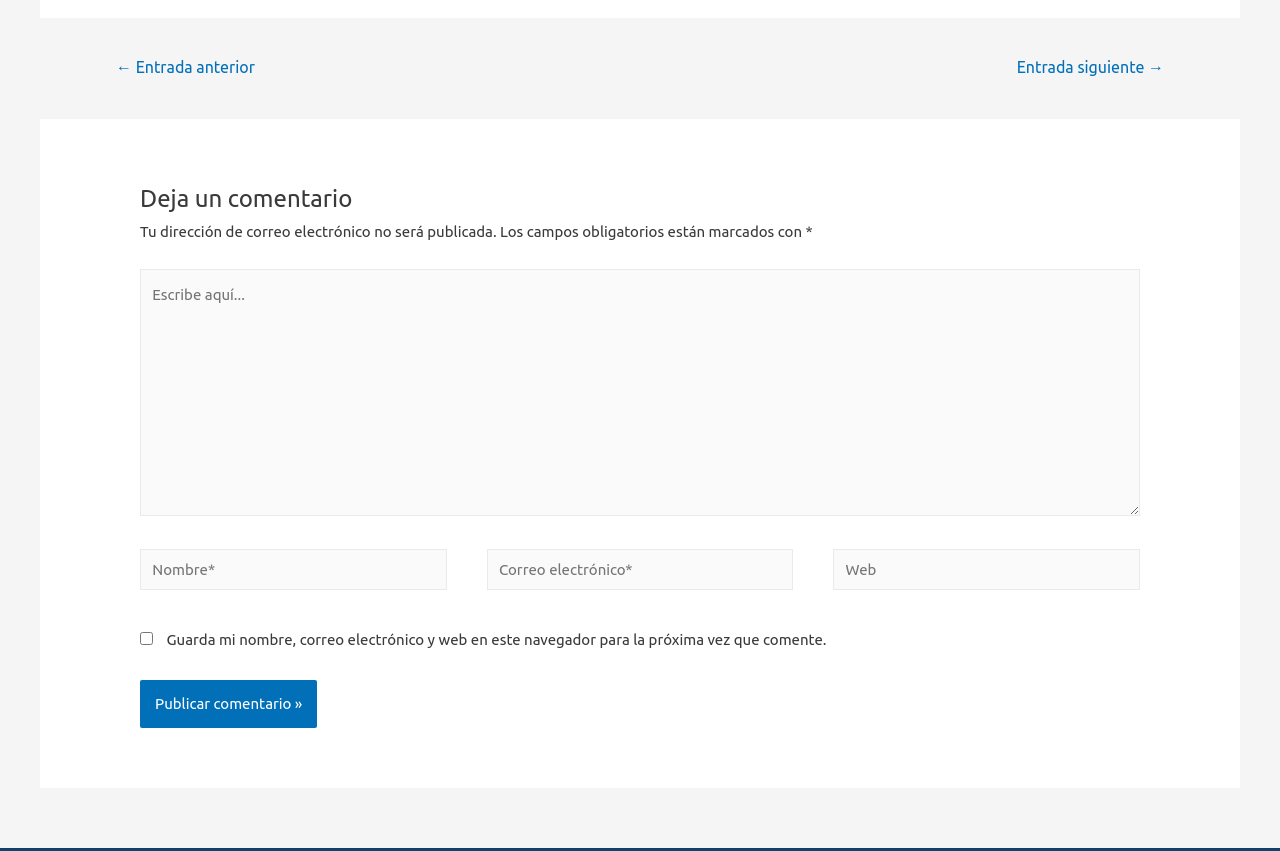Find the UI element described as: "Entrada siguiente →" and predict its bounding box coordinates. Ensure the coordinates are four float numbers between 0 and 1, [left, top, right, bottom].

[0.776, 0.058, 0.928, 0.102]